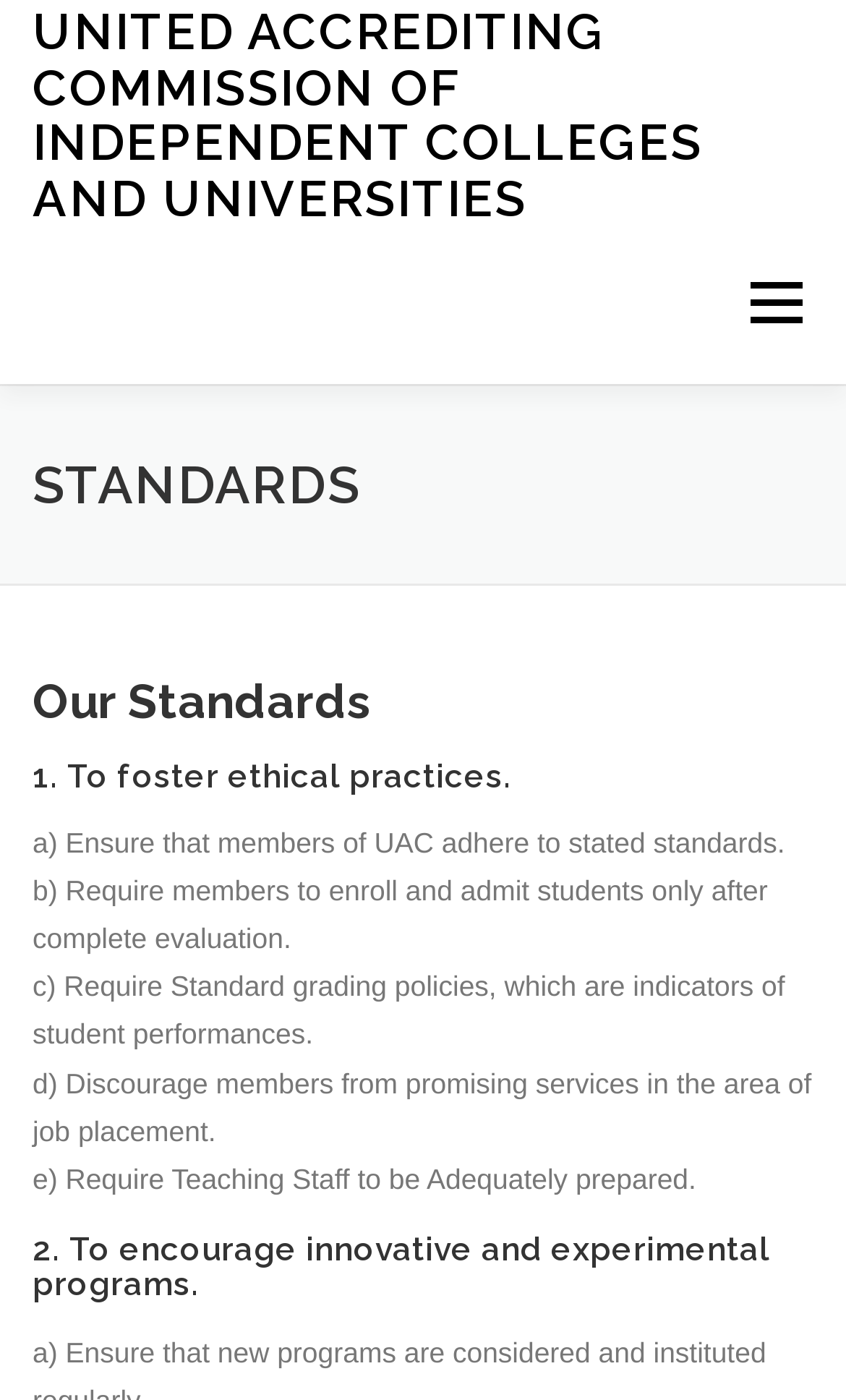What is the first standard mentioned?
Use the image to answer the question with a single word or phrase.

To foster ethical practices